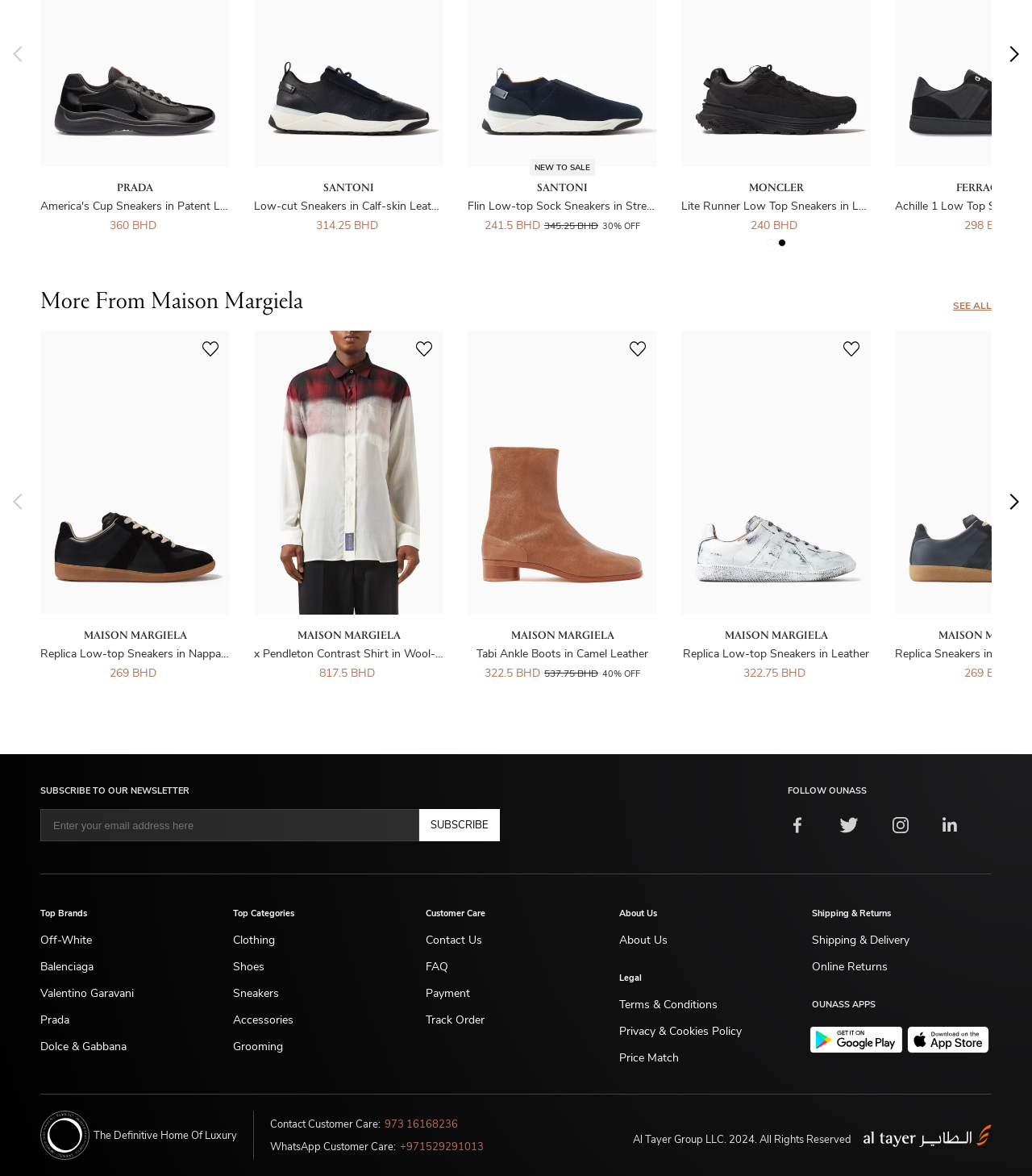Please determine the bounding box coordinates for the element that should be clicked to follow these instructions: "Subscribe to the newsletter".

[0.406, 0.688, 0.484, 0.715]